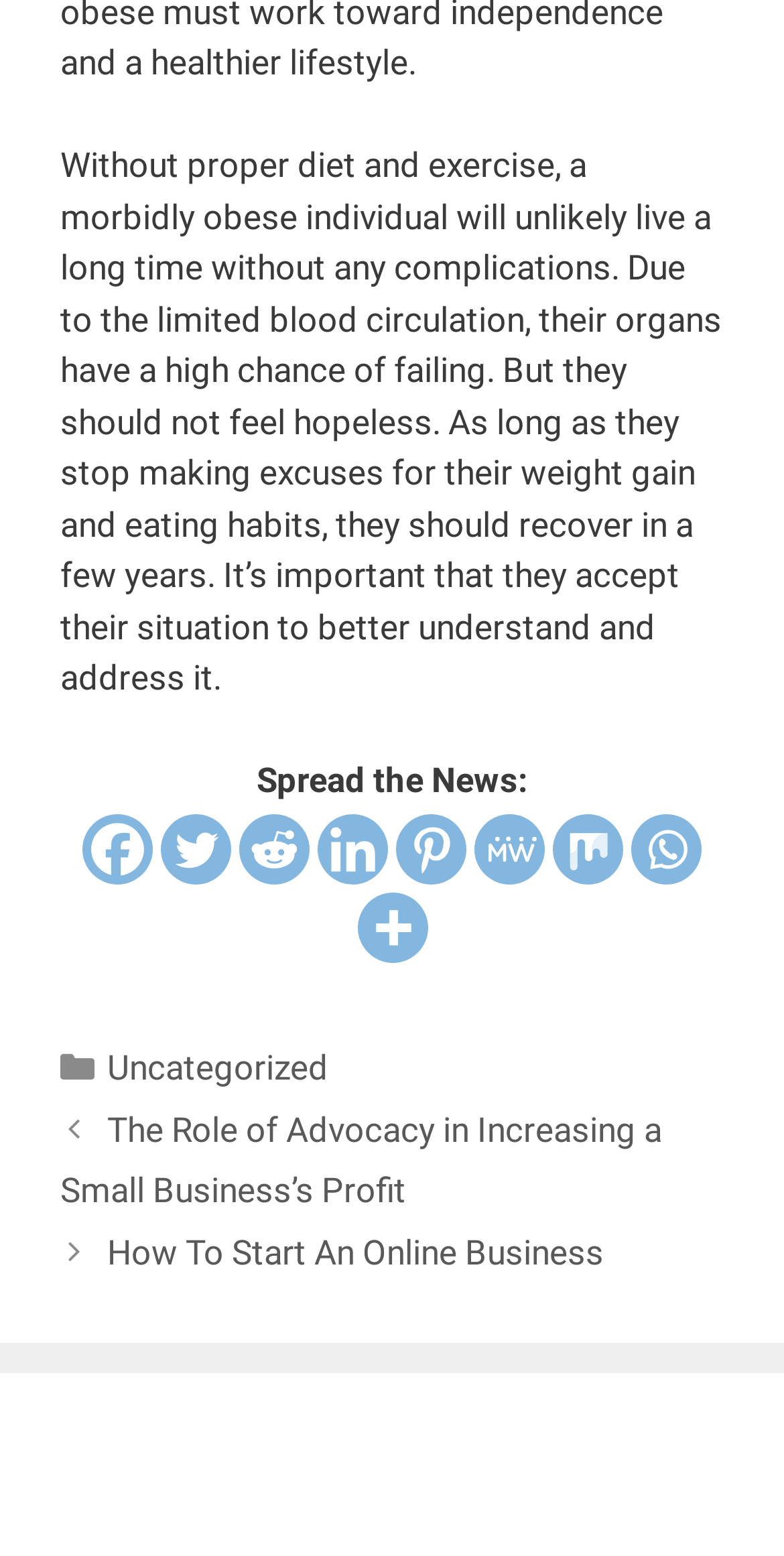Can you provide the bounding box coordinates for the element that should be clicked to implement the instruction: "Share on Facebook"?

[0.105, 0.523, 0.195, 0.568]